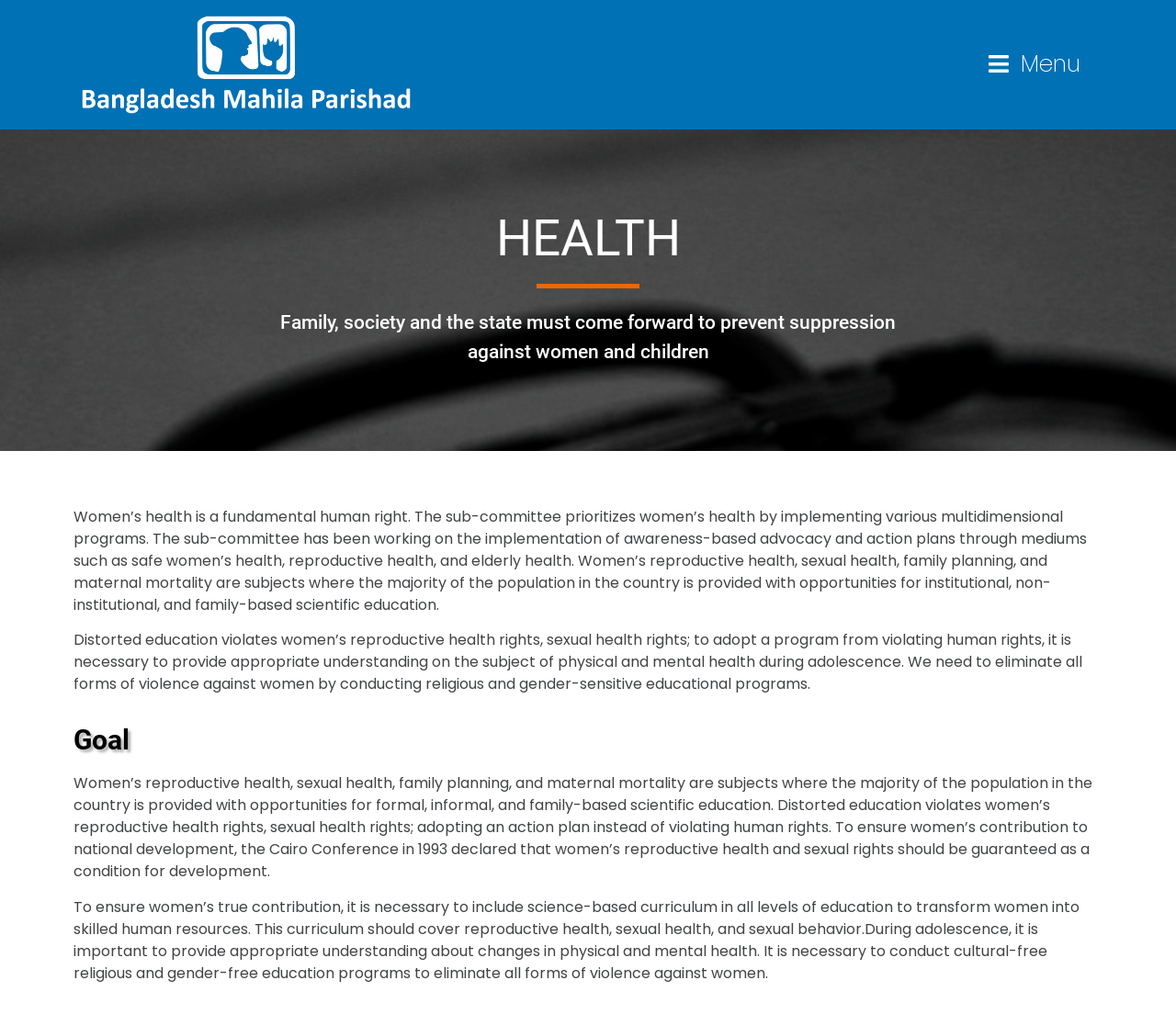What is the goal of the sub-committee mentioned on the webpage?
Please describe in detail the information shown in the image to answer the question.

The webpage mentions that the sub-committee prioritizes women's health by implementing various multidimensional programs, including providing opportunities for institutional, non-institutional, and family-based scientific education, as stated in the second paragraph.